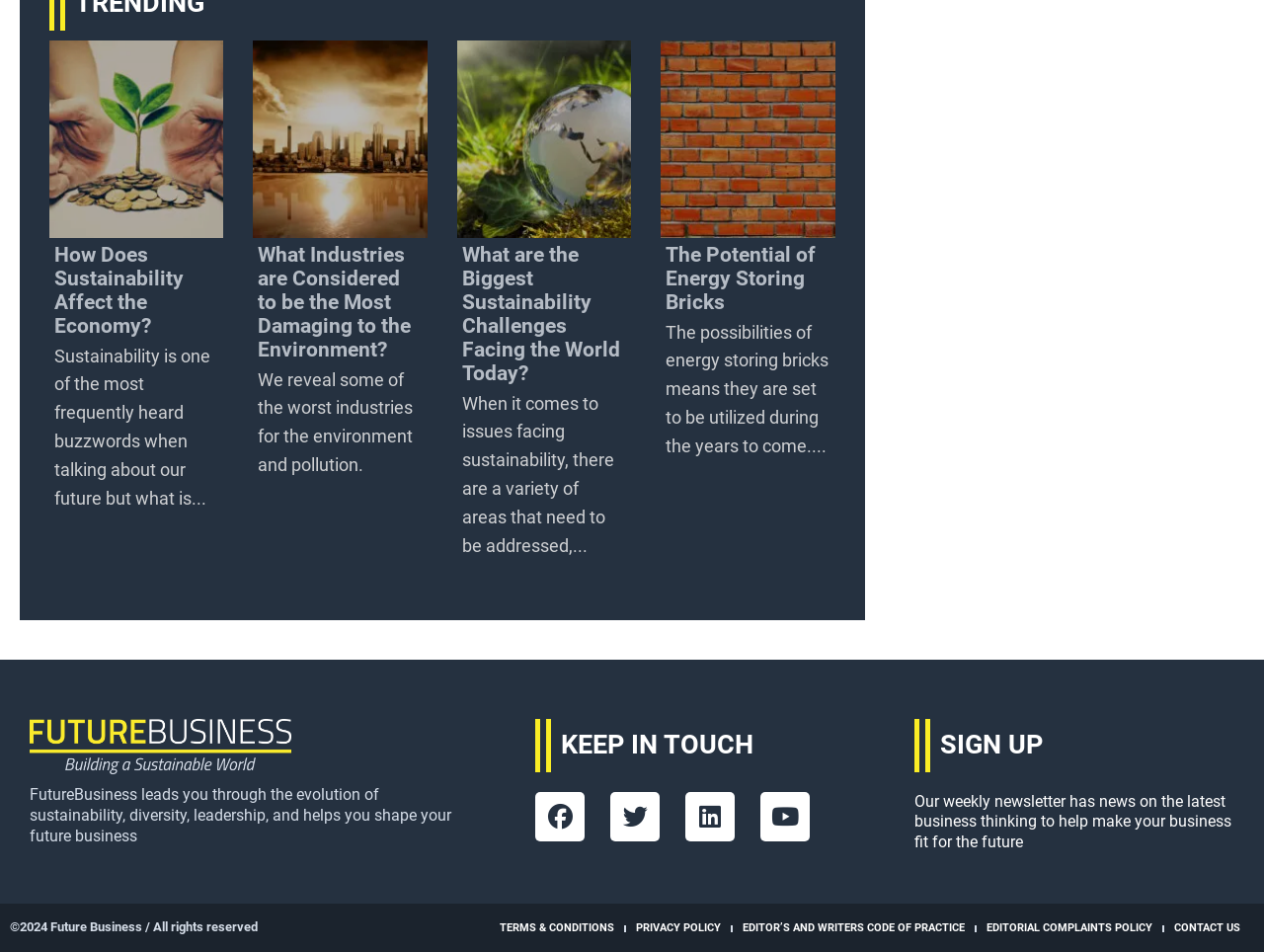Use a single word or phrase to answer the following:
What is the main topic of this website?

Sustainability and business